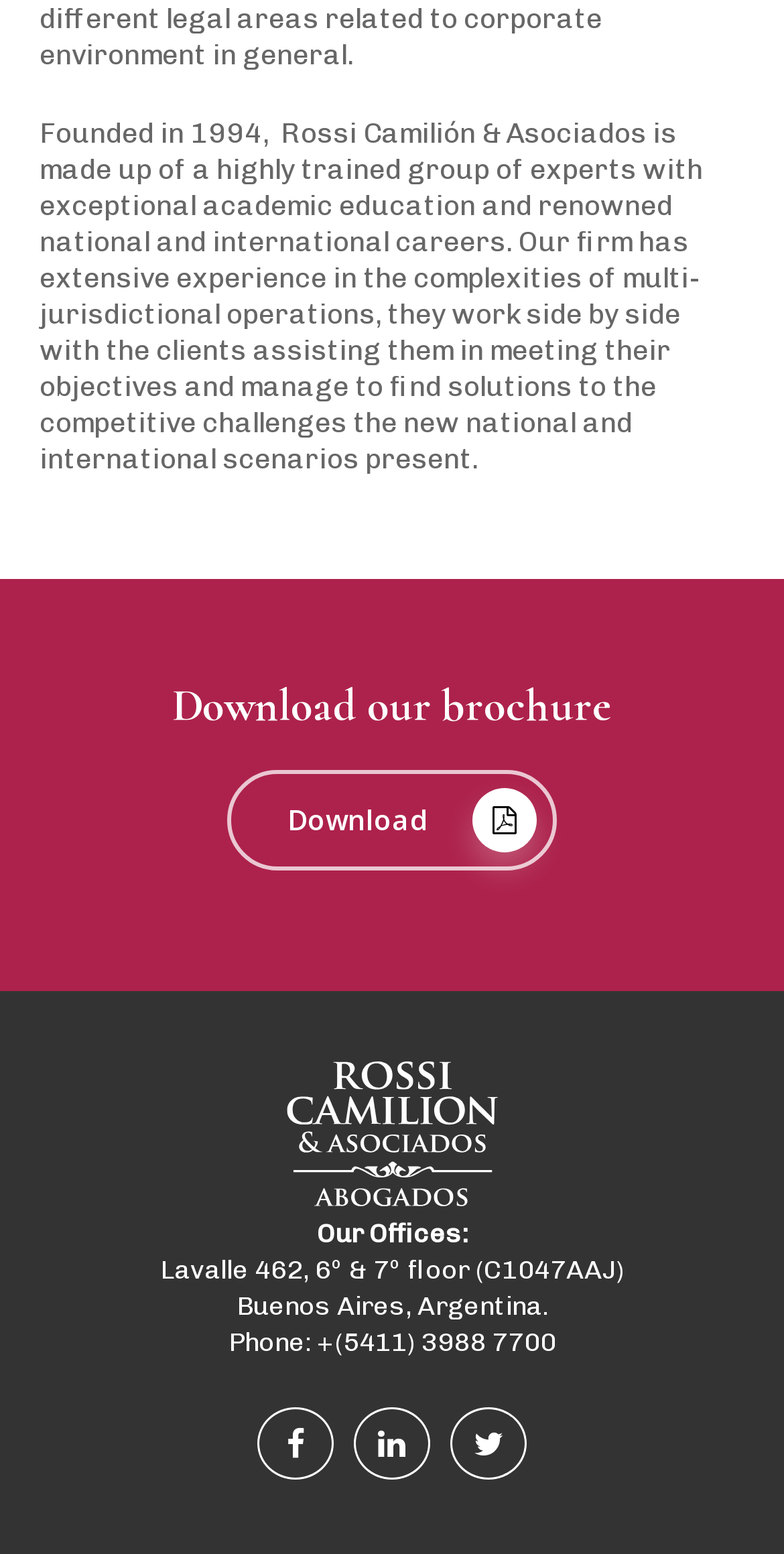What is the year the company was founded?
Using the screenshot, give a one-word or short phrase answer.

1994